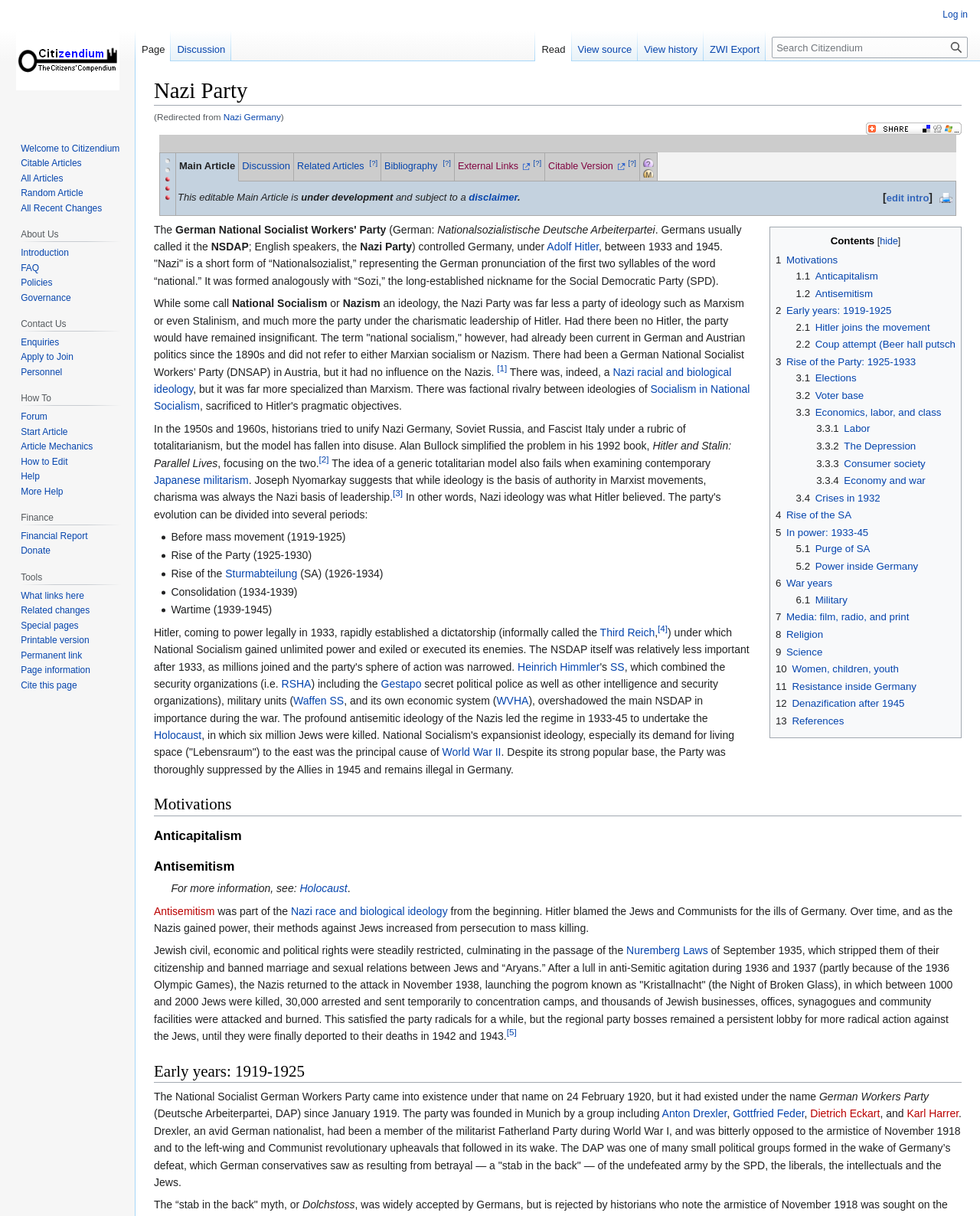Identify the bounding box coordinates of the clickable region to carry out the given instruction: "Click on the link to Nazi Germany".

[0.228, 0.092, 0.287, 0.1]